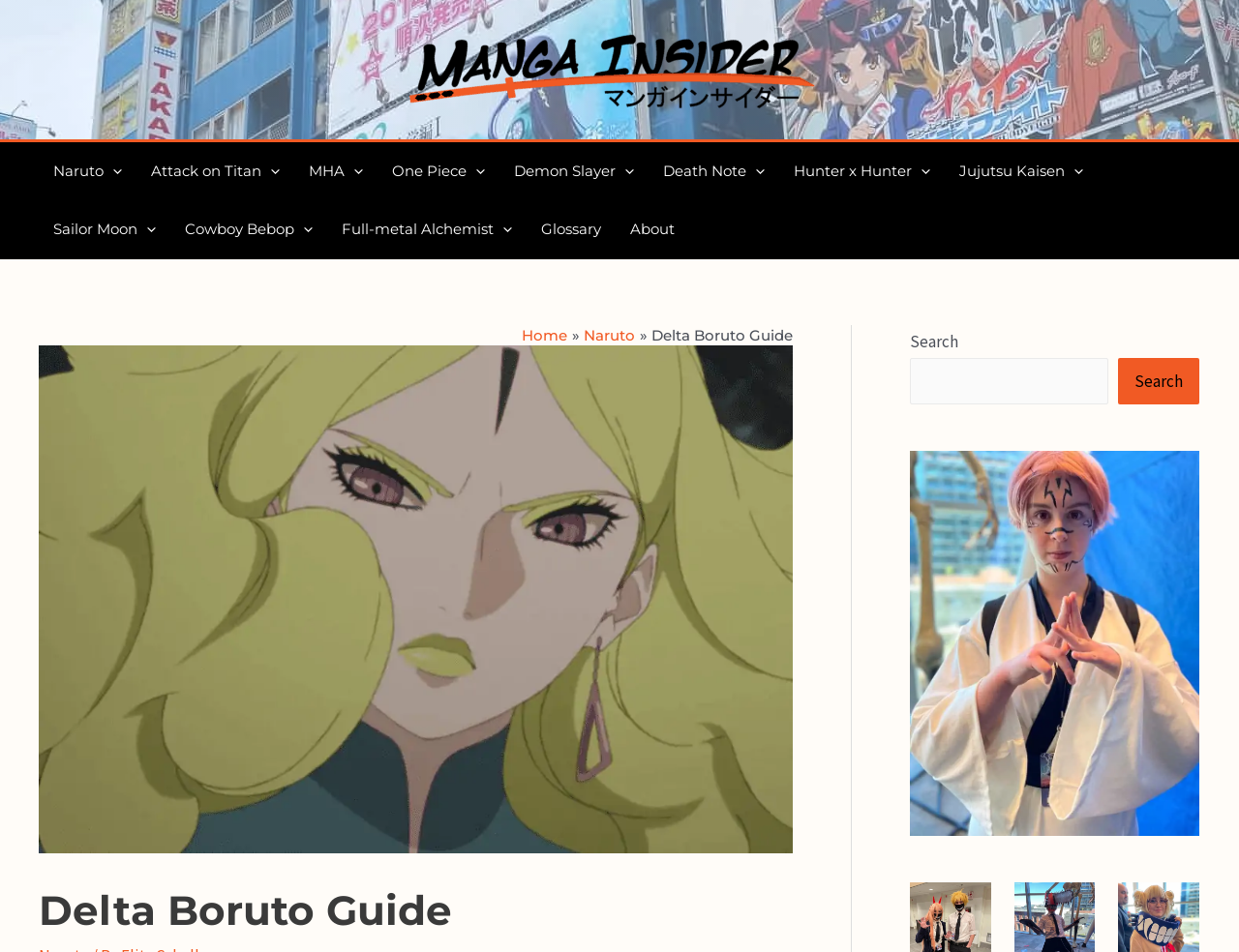Is the search box located at the top or bottom of the page?
Using the image, give a concise answer in the form of a single word or short phrase.

bottom